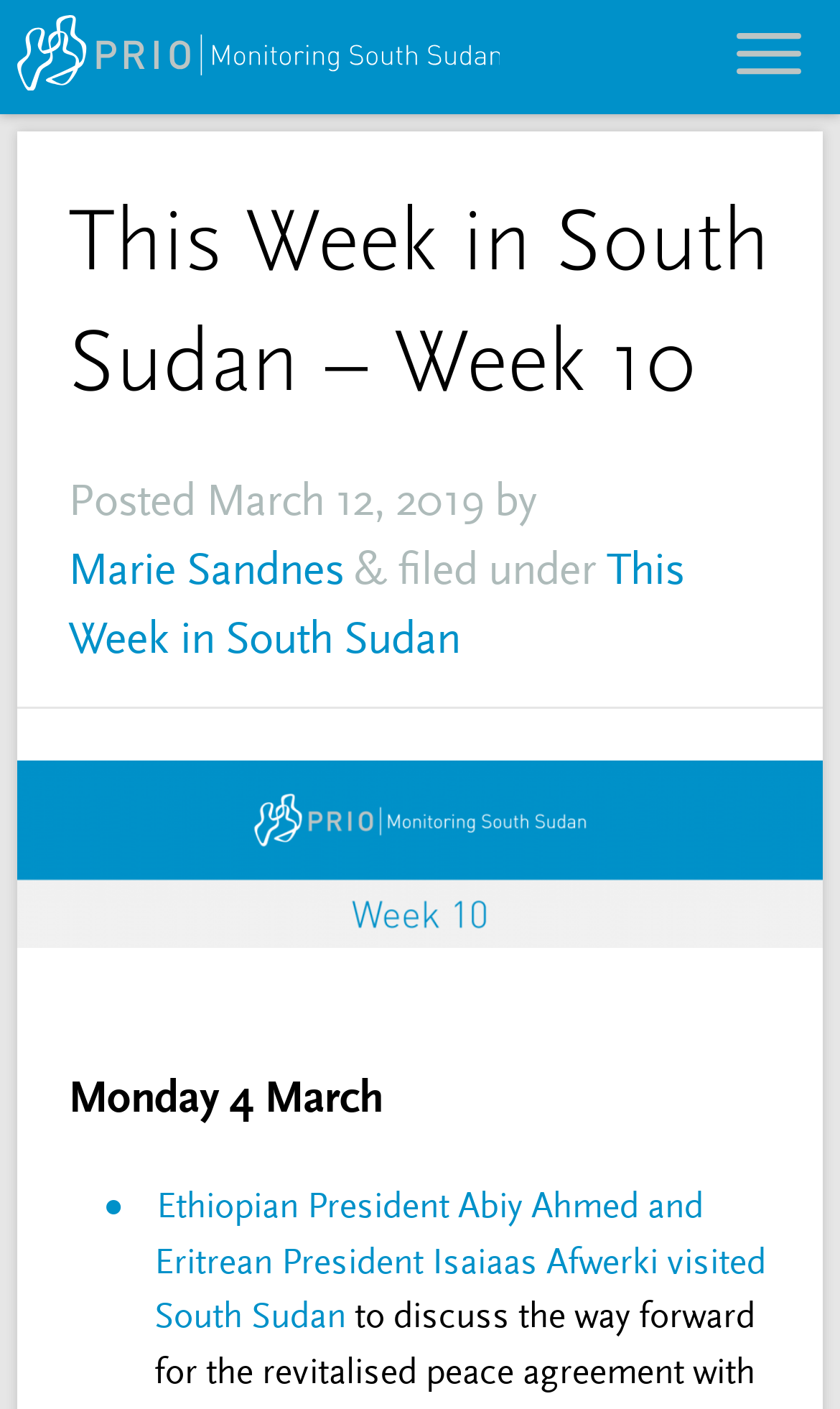What is the topic of the post?
Refer to the image and provide a concise answer in one word or phrase.

Ethiopian President Abiy Ahmed and Eritrean President Isaiaas Afwerki visited South Sudan